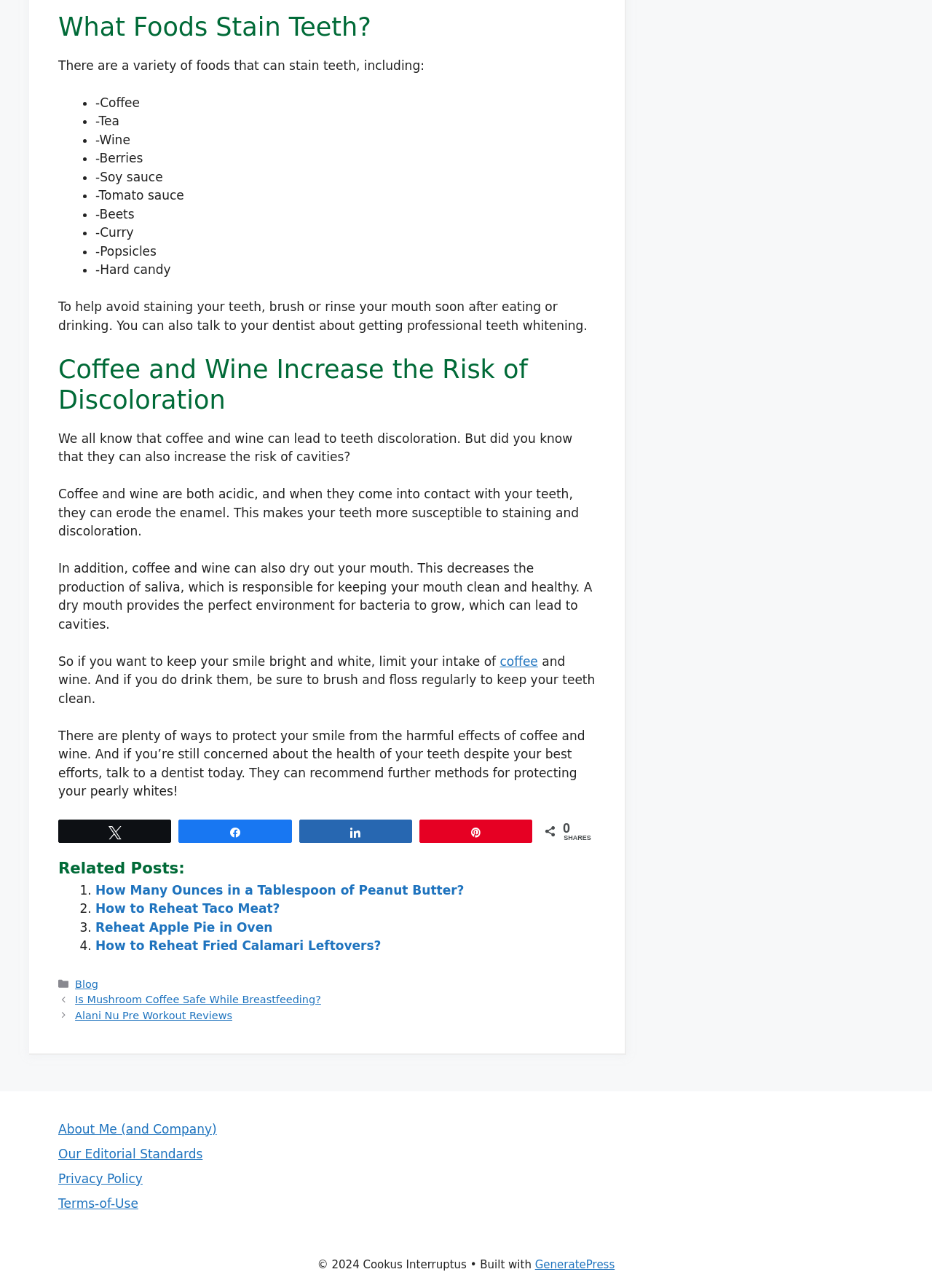Answer this question using a single word or a brief phrase:
Why do coffee and wine increase the risk of discoloration?

They are acidic and dry out the mouth